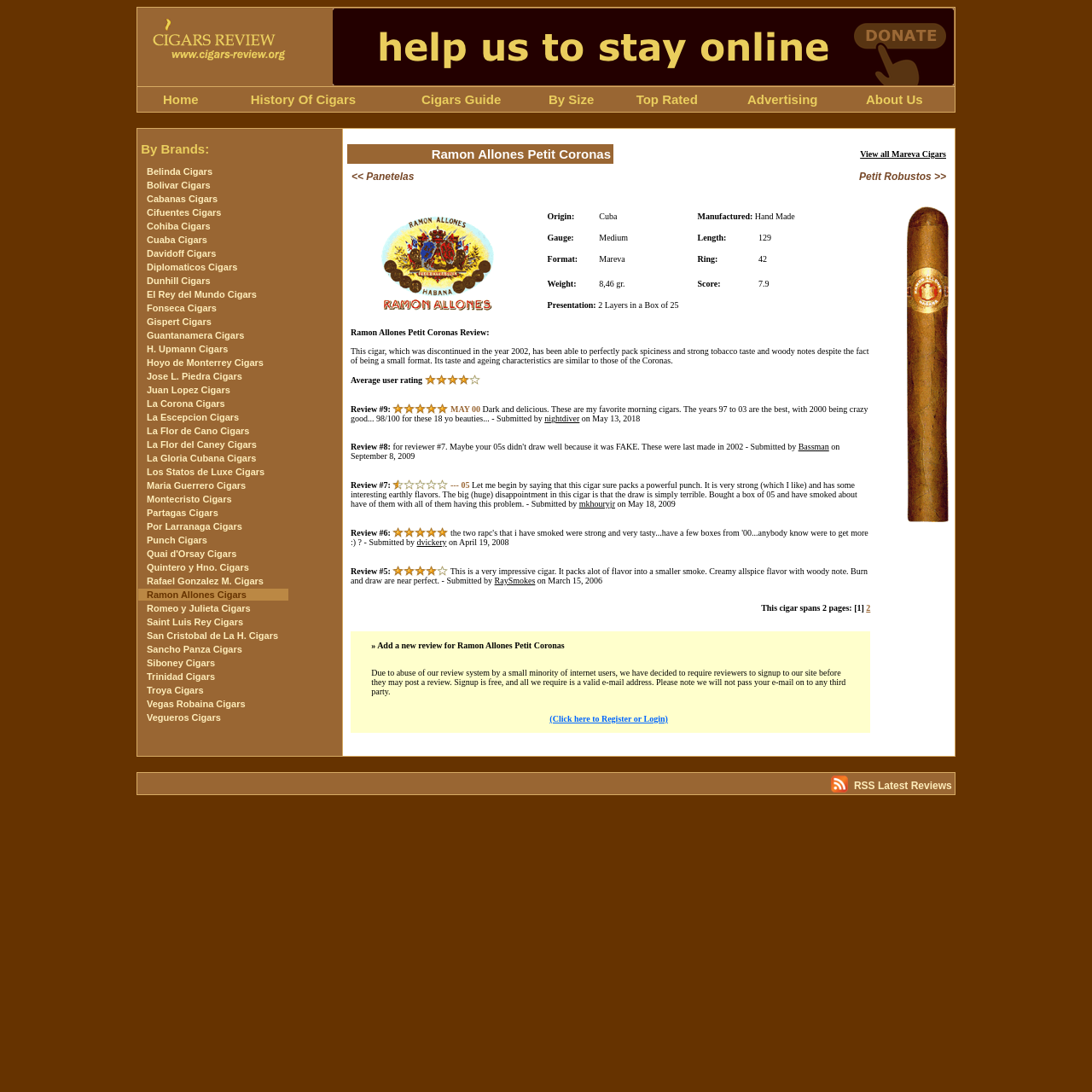Please locate the bounding box coordinates of the element that should be clicked to achieve the given instruction: "View Ramon Allones reviews".

[0.127, 0.048, 0.269, 0.062]